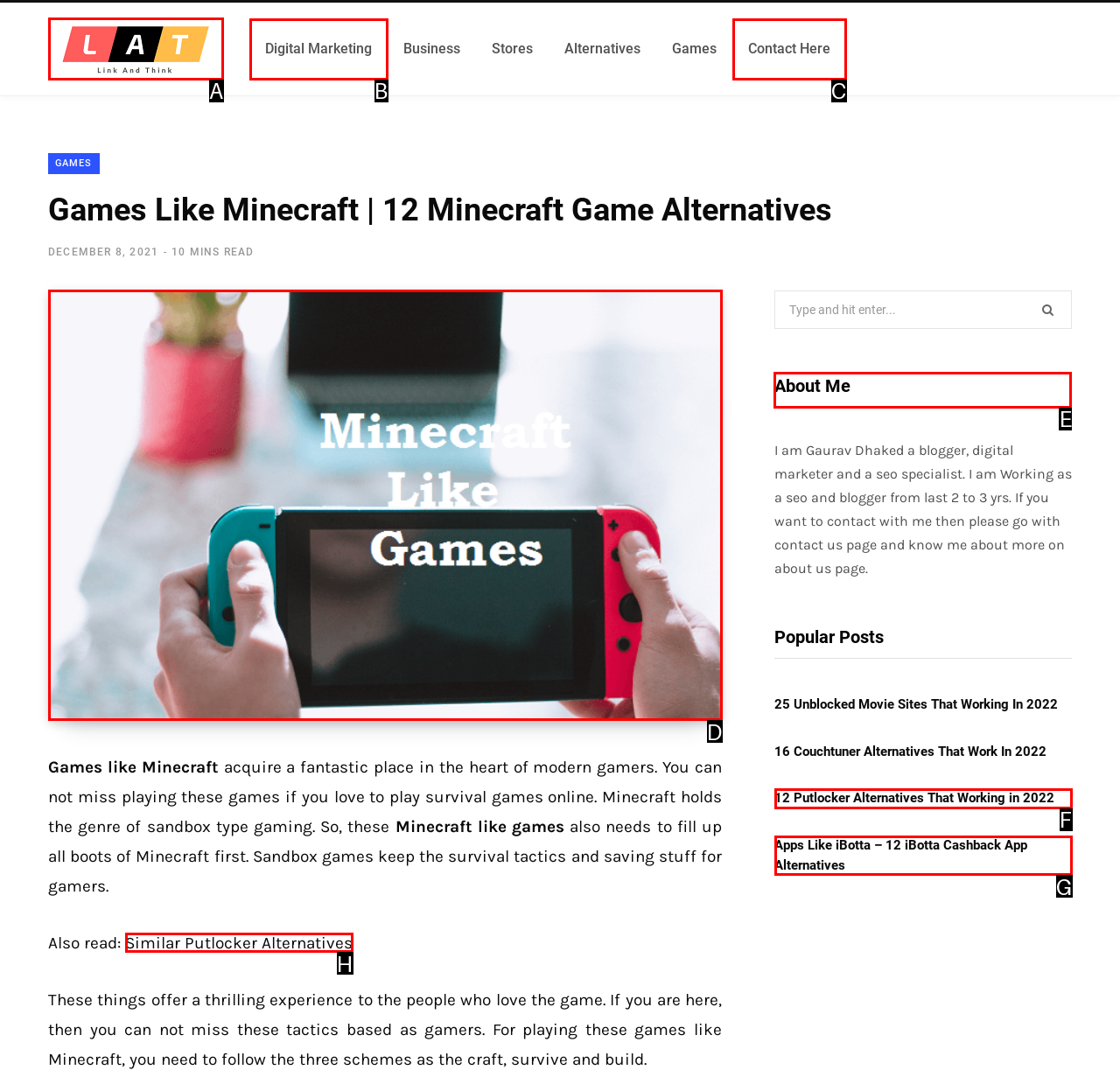For the given instruction: Read about the author, determine which boxed UI element should be clicked. Answer with the letter of the corresponding option directly.

E